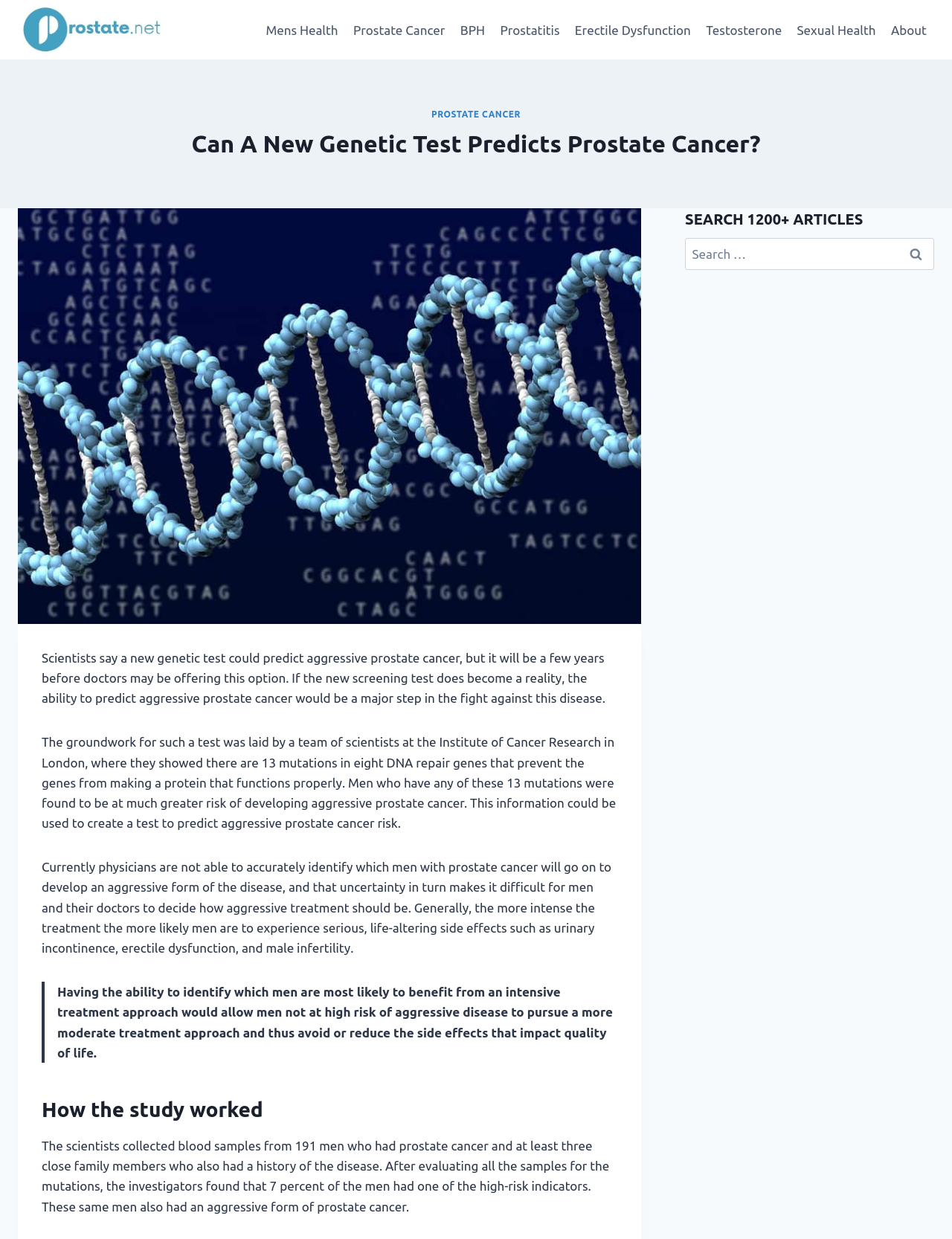Locate the bounding box coordinates of the element you need to click to accomplish the task described by this instruction: "Read the 'Paris Police Reports March 30, 2023' article".

None